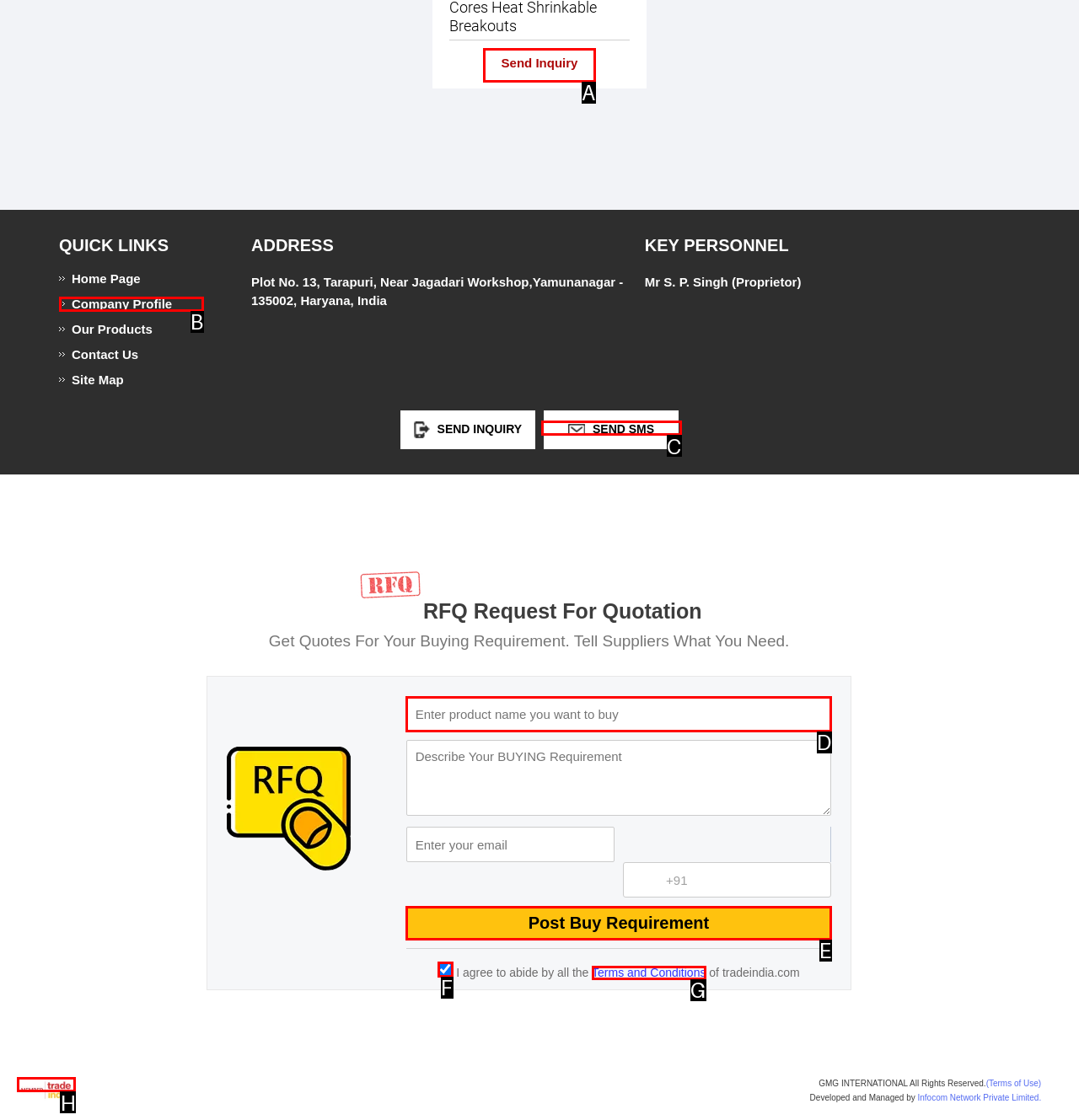Which lettered option should be clicked to achieve the task: Click trade india member? Choose from the given choices.

H